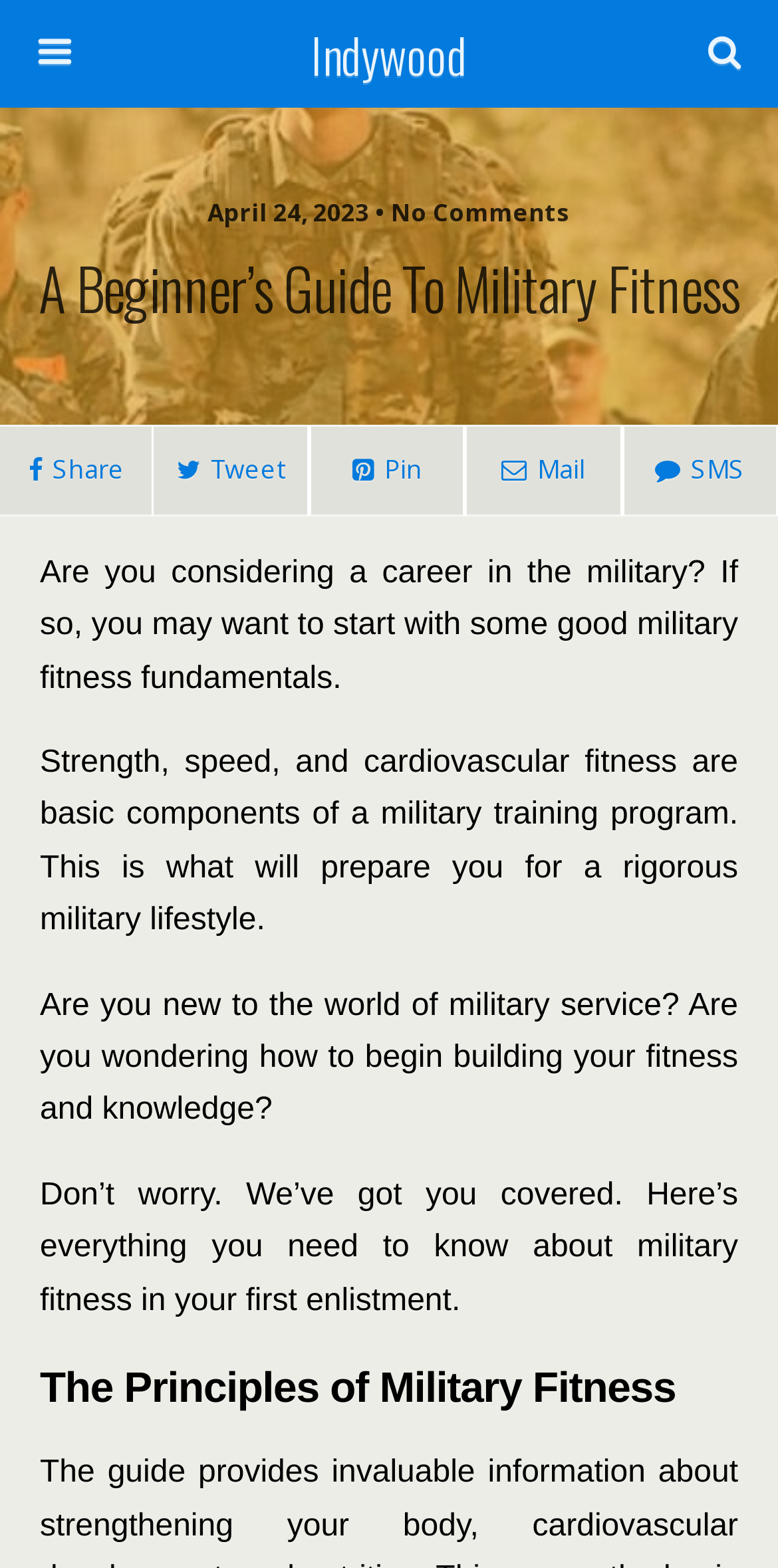Find the bounding box of the web element that fits this description: "Indywood".

[0.16, 0.0, 0.84, 0.069]